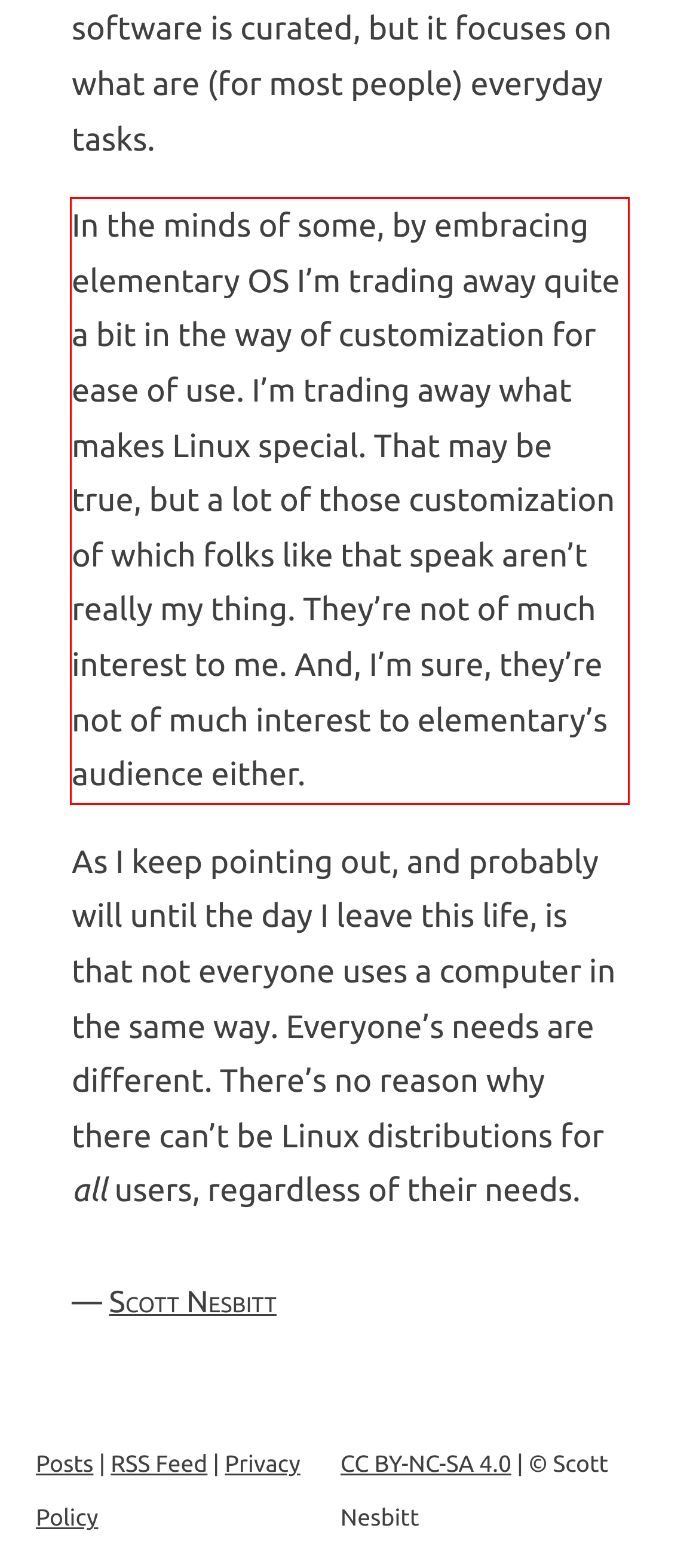Please identify the text within the red rectangular bounding box in the provided webpage screenshot.

In the minds of some, by embracing elementary OS I’m trading away quite a bit in the way of customization for ease of use. I’m trading away what makes Linux special. That may be true, but a lot of those customization of which folks like that speak aren’t really my thing. They’re not of much interest to me. And, I’m sure, they’re not of much interest to elementary’s audience either.